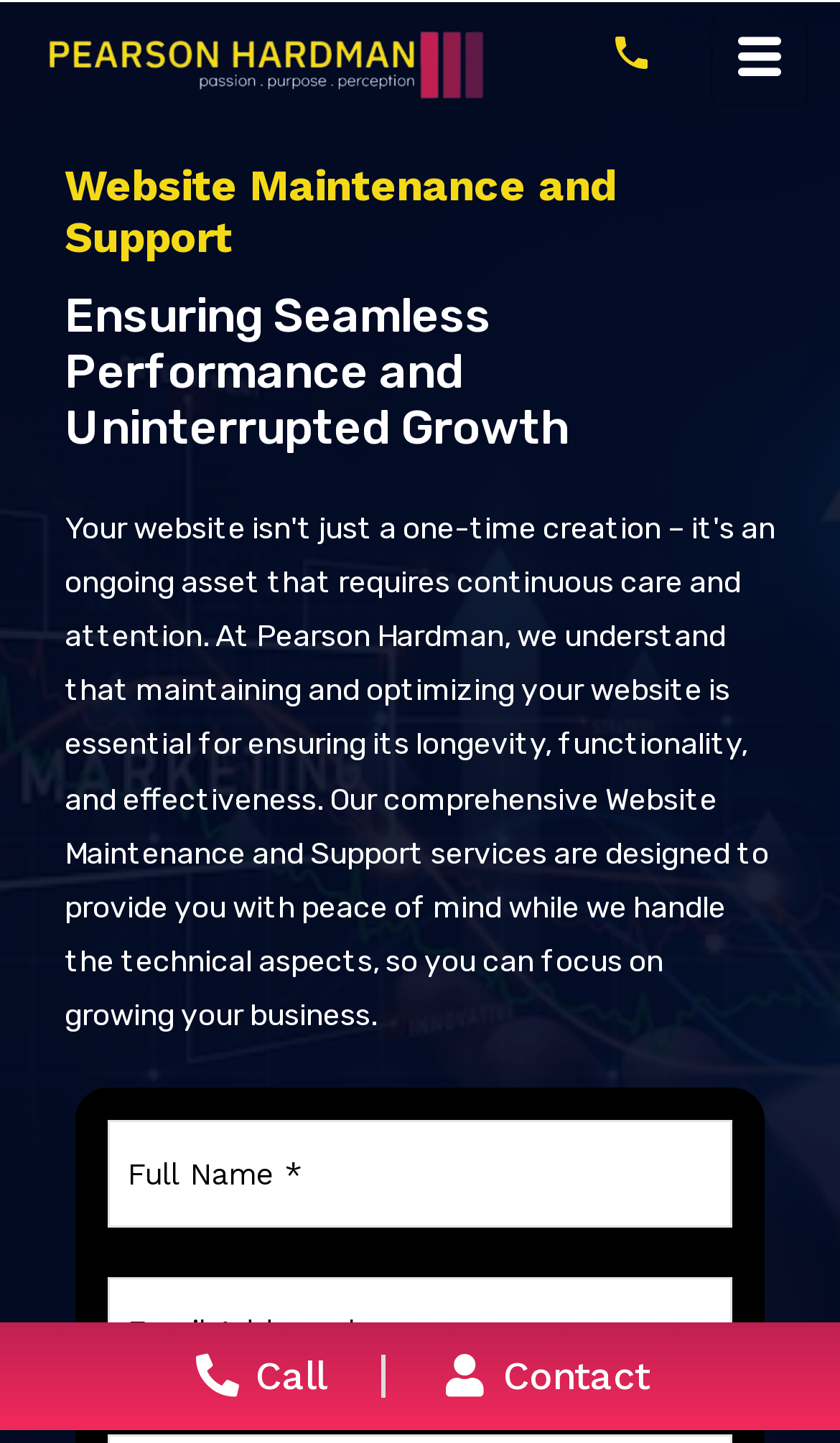Please answer the following question using a single word or phrase: 
What is the purpose of the website?

Website maintenance